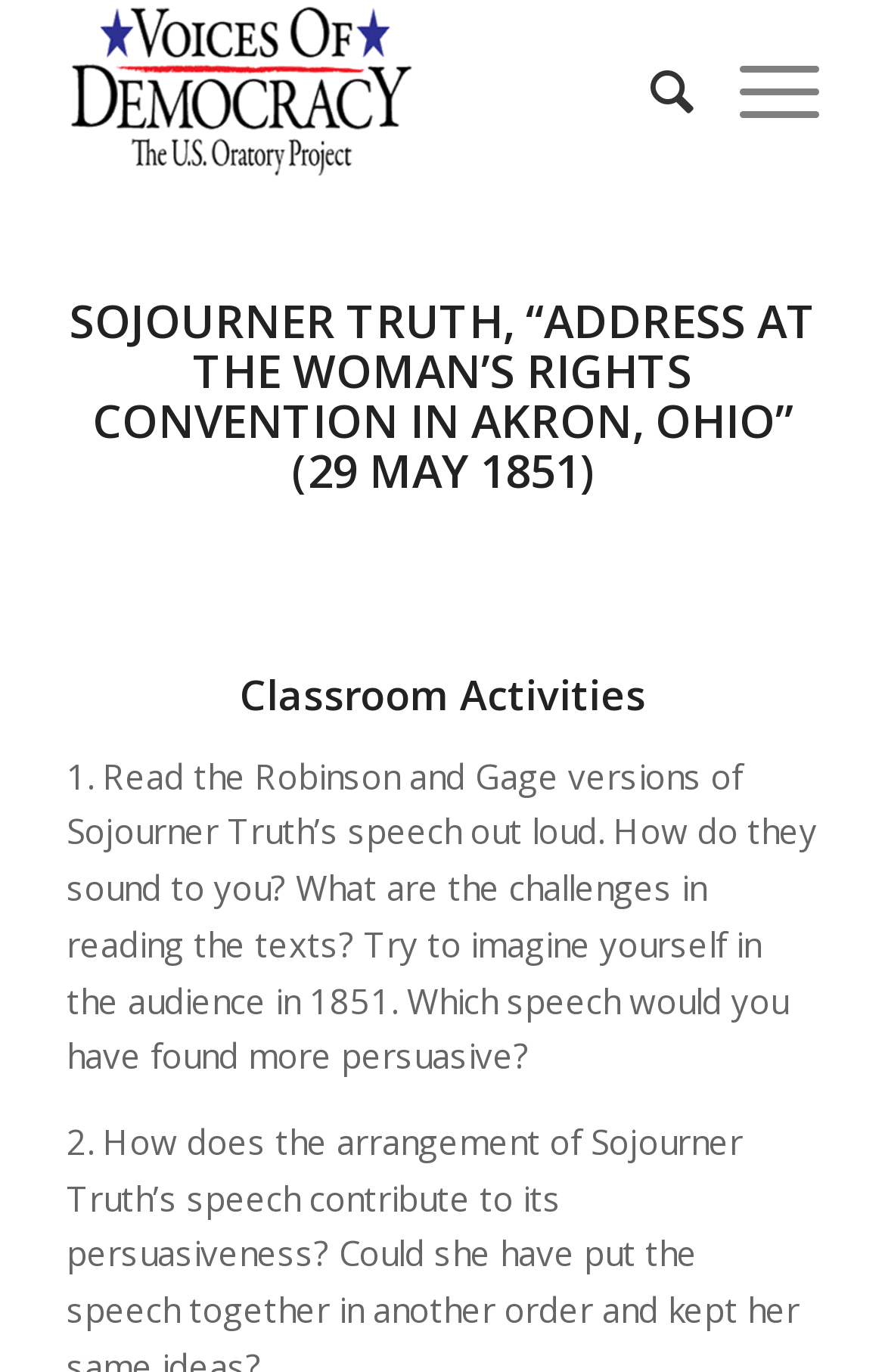From the element description: "aria-label="Voices of Democracy"", extract the bounding box coordinates of the UI element. The coordinates should be expressed as four float numbers between 0 and 1, in the order [left, top, right, bottom].

[0.075, 0.0, 0.755, 0.132]